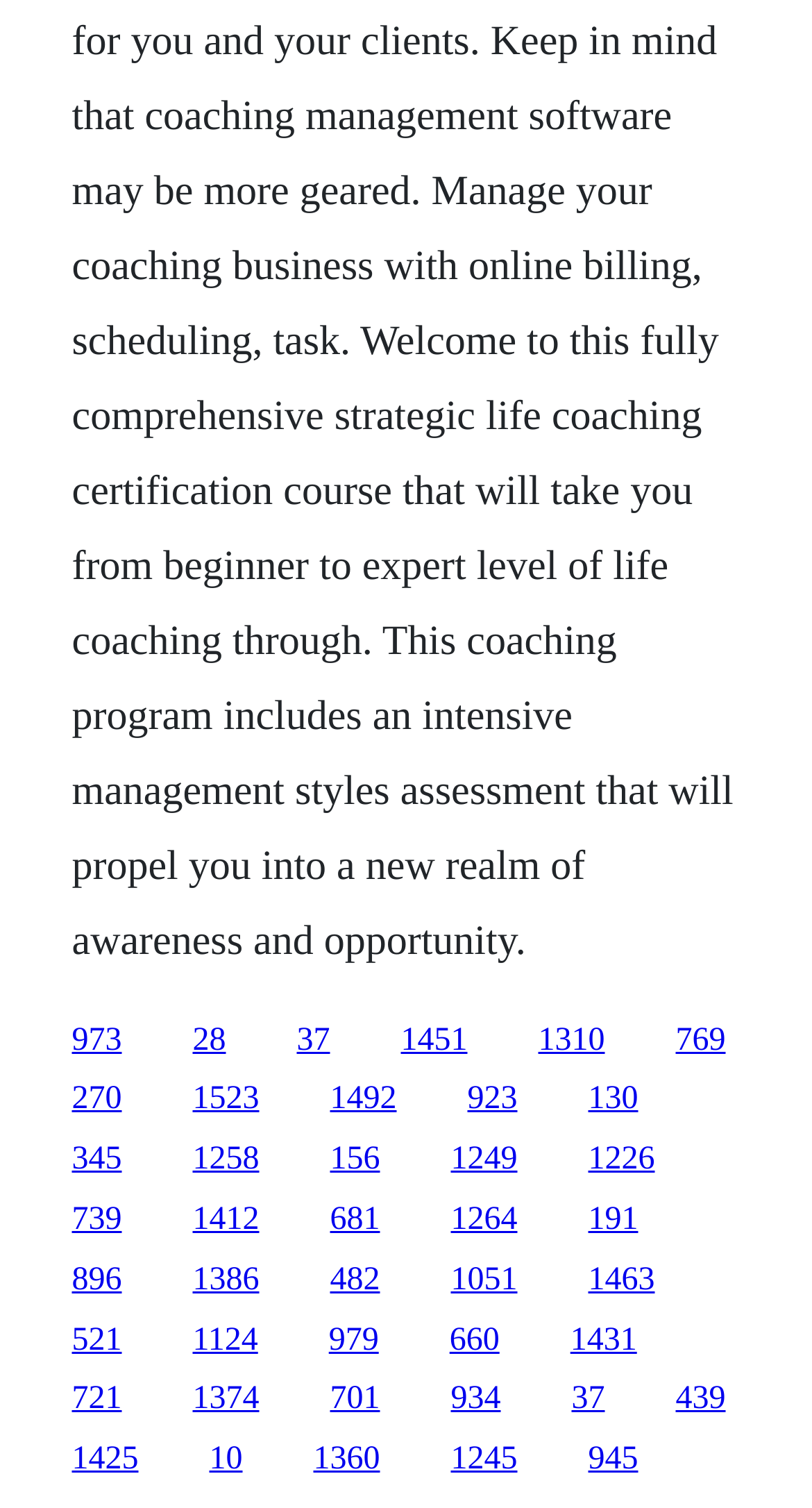Please determine the bounding box coordinates of the area that needs to be clicked to complete this task: 'access the page with id 1431'. The coordinates must be four float numbers between 0 and 1, formatted as [left, top, right, bottom].

[0.702, 0.876, 0.784, 0.9]